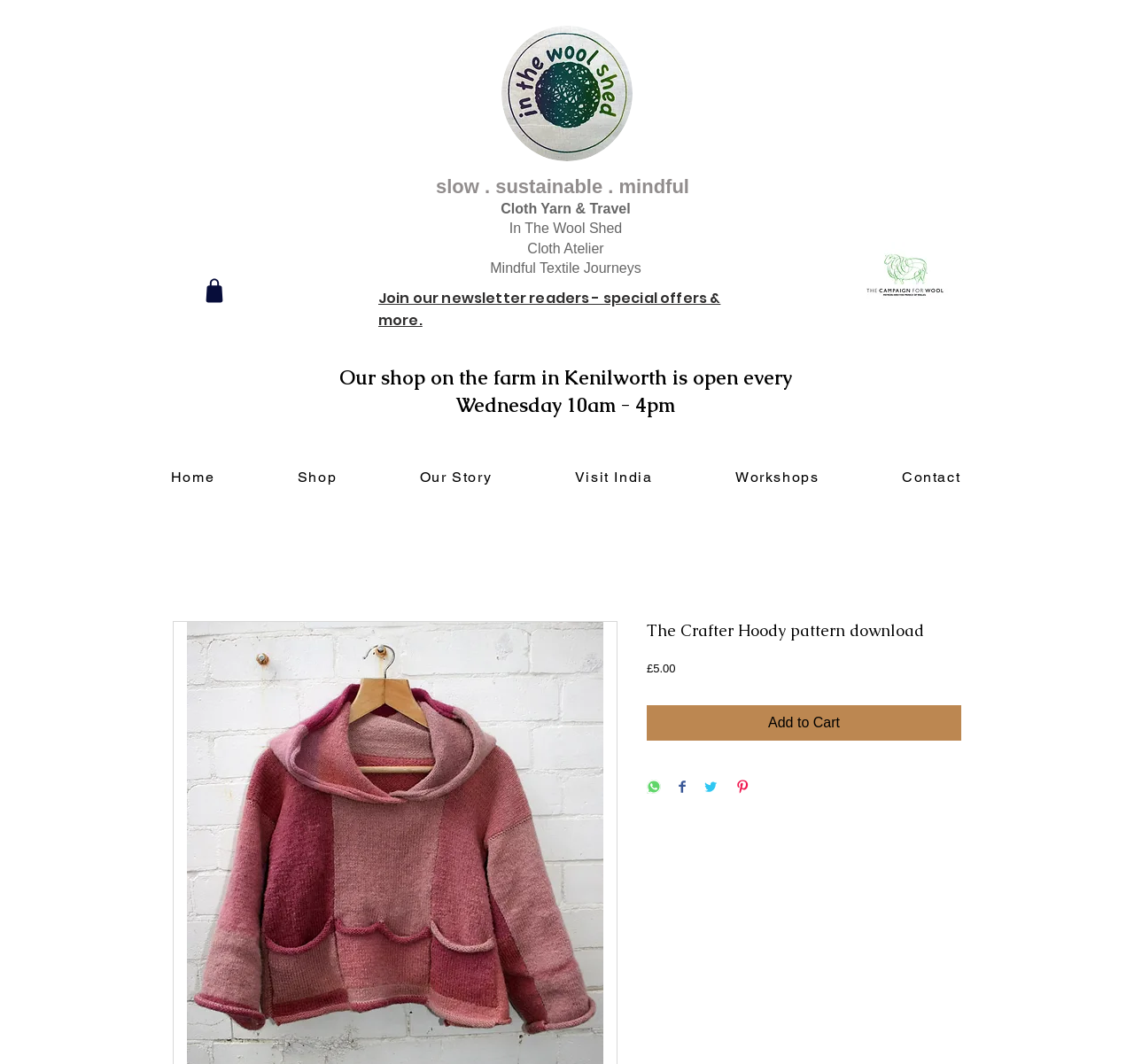Provide a one-word or brief phrase answer to the question:
What is the name of the shop on the farm?

In The Wool Shed